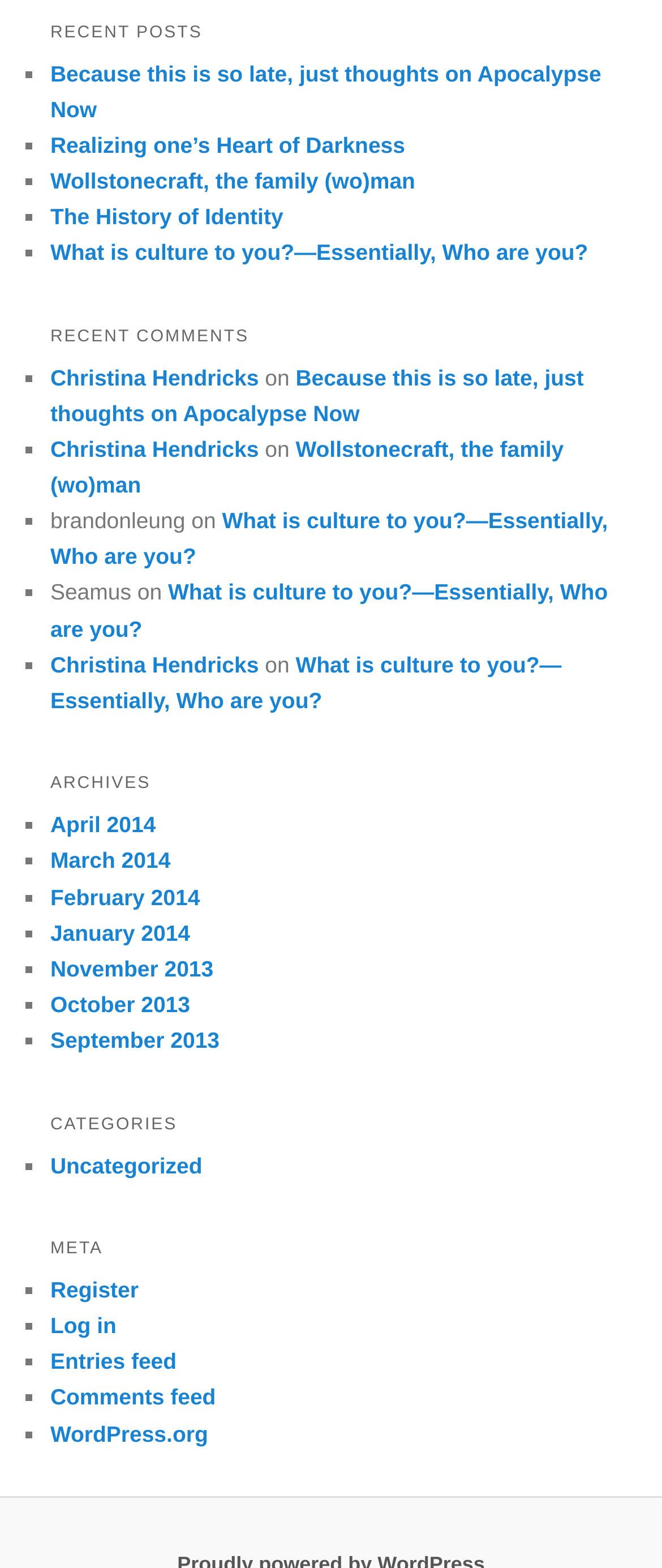What is the month of the archive 'February 2014'?
Please use the image to deliver a detailed and complete answer.

I looked at the 'ARCHIVES' section and found the link 'February 2014', which indicates that the month of the archive is February.